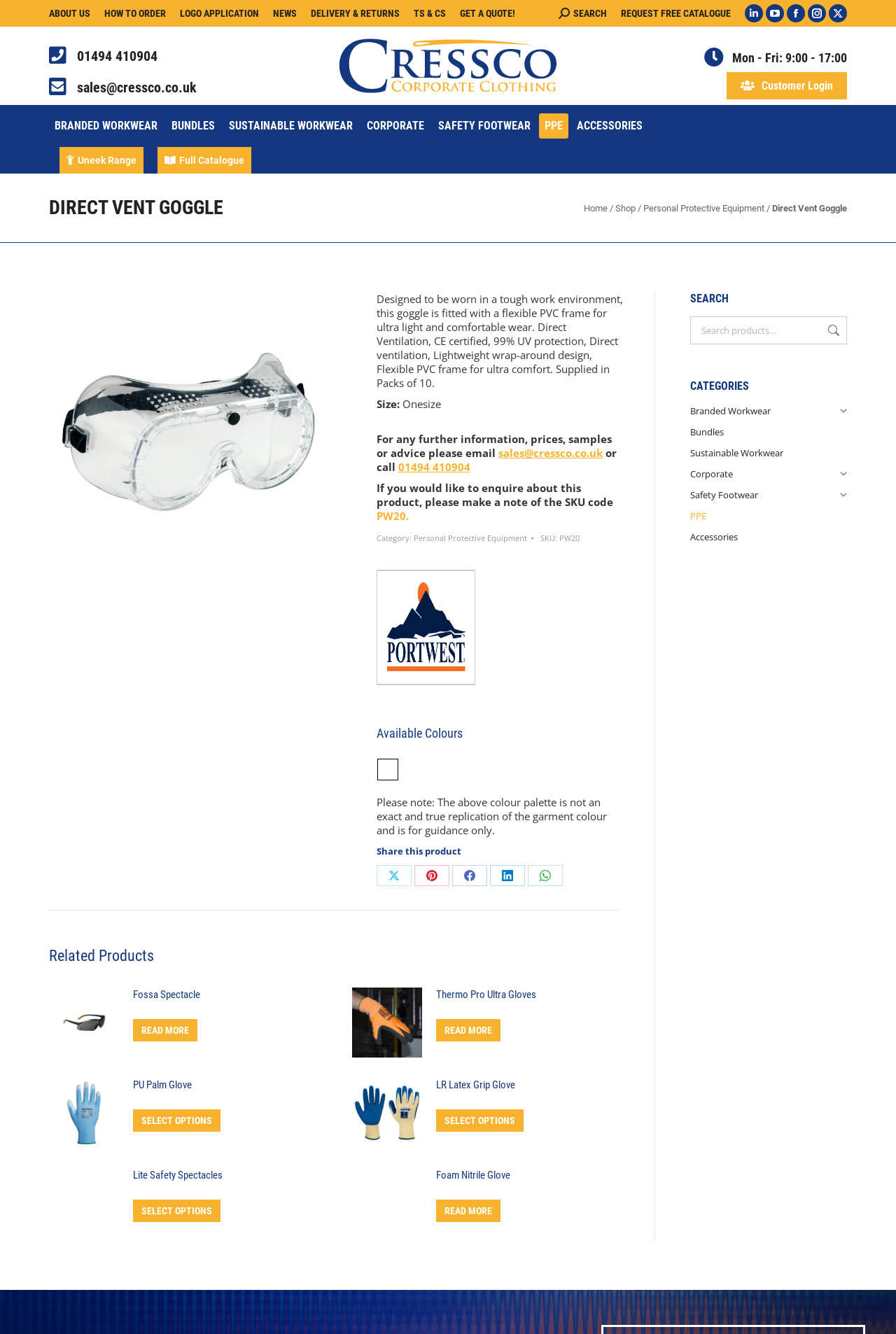From the image, can you give a detailed response to the question below:
What is the purpose of the product?

The purpose of the product can be inferred from the category it belongs to, which is 'Personal Protective Equipment'. This category is mentioned in the product description section.